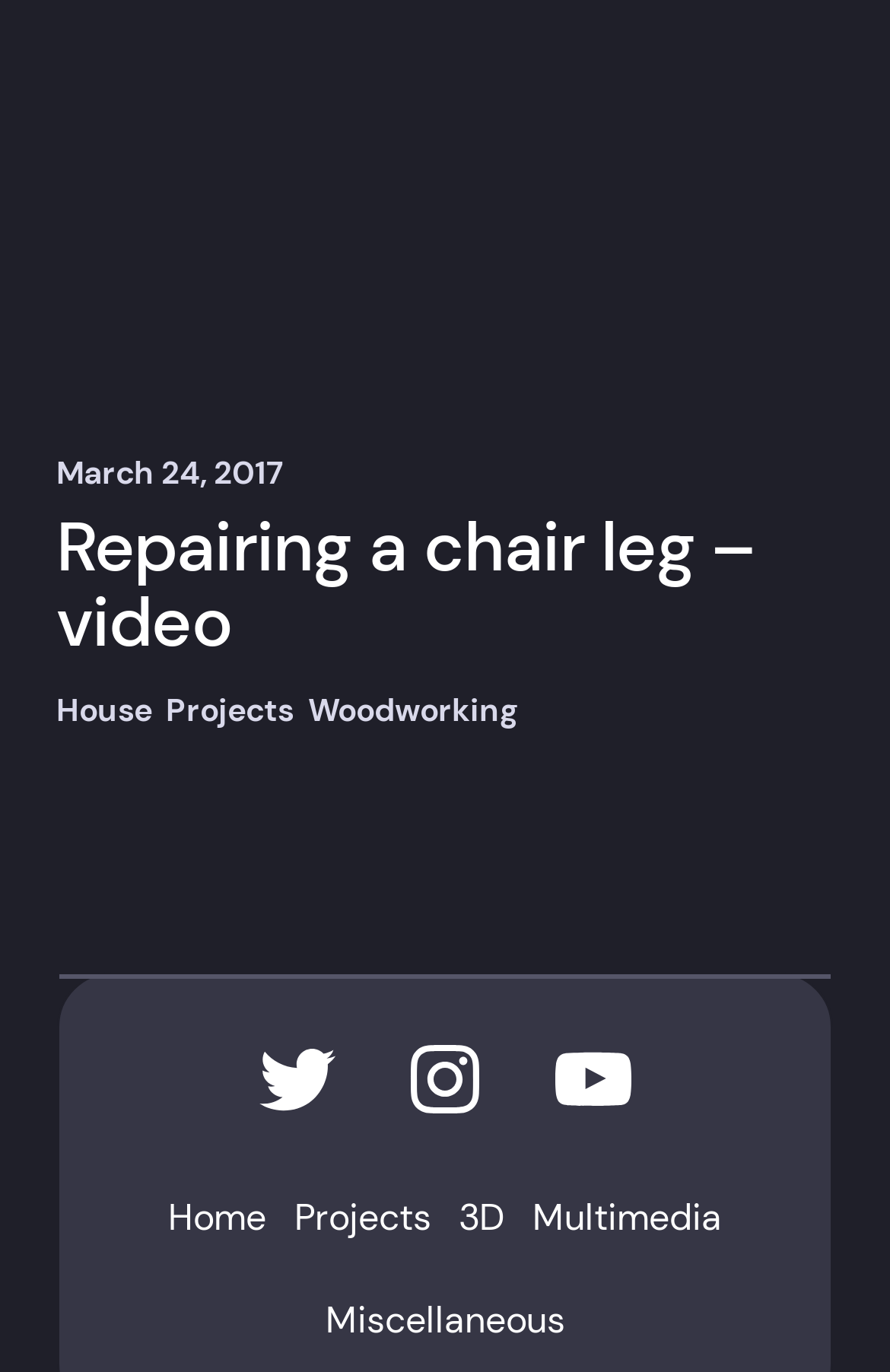Could you highlight the region that needs to be clicked to execute the instruction: "navigate to the 'Home' page"?

[0.189, 0.861, 0.299, 0.916]